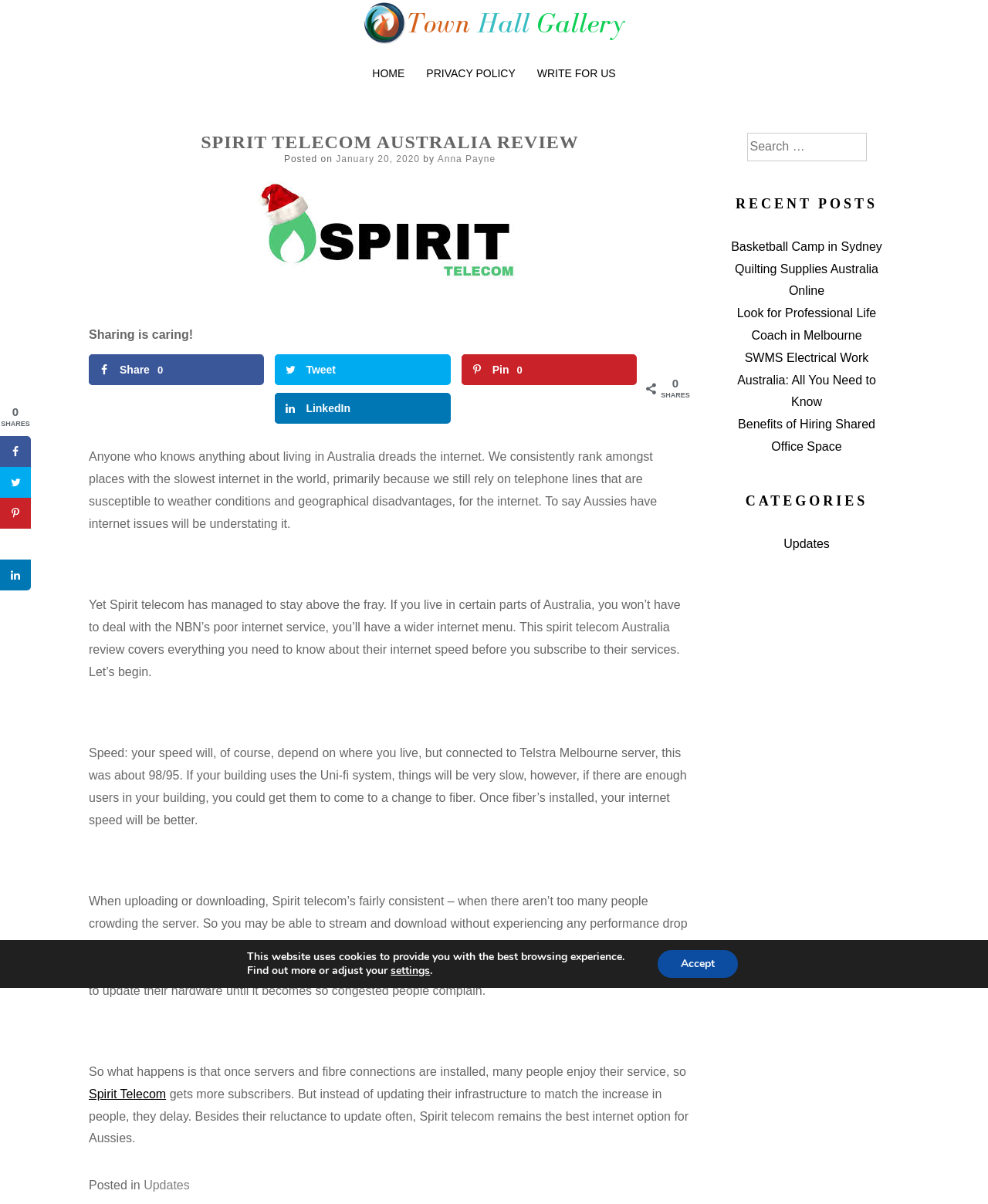What is the category of the recent post 'Basketball Camp in Sydney'?
Carefully analyze the image and provide a detailed answer to the question.

The recent post 'Basketball Camp in Sydney' is categorized under 'Updates', which is one of the categories listed on the right-hand side of the webpage.